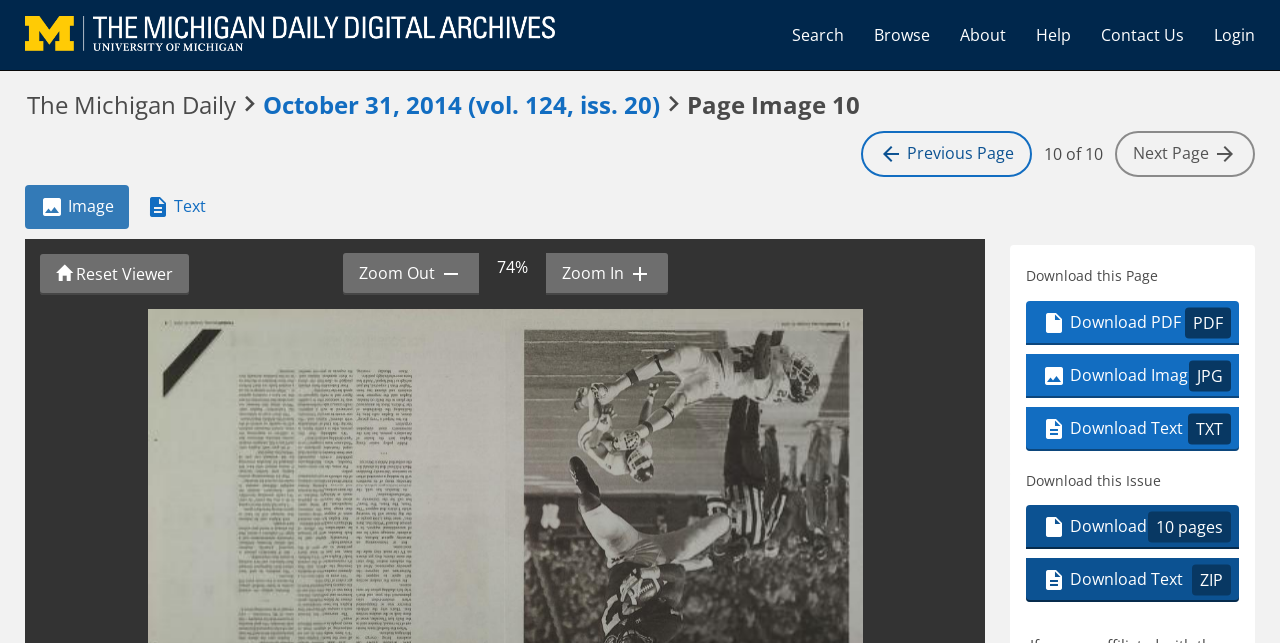Observe the image and answer the following question in detail: What is the zoom level of the current page?

I found the zoom level by looking at the text '74%' located in the 'zoom controls' section, which indicates the current zoom level of the page.